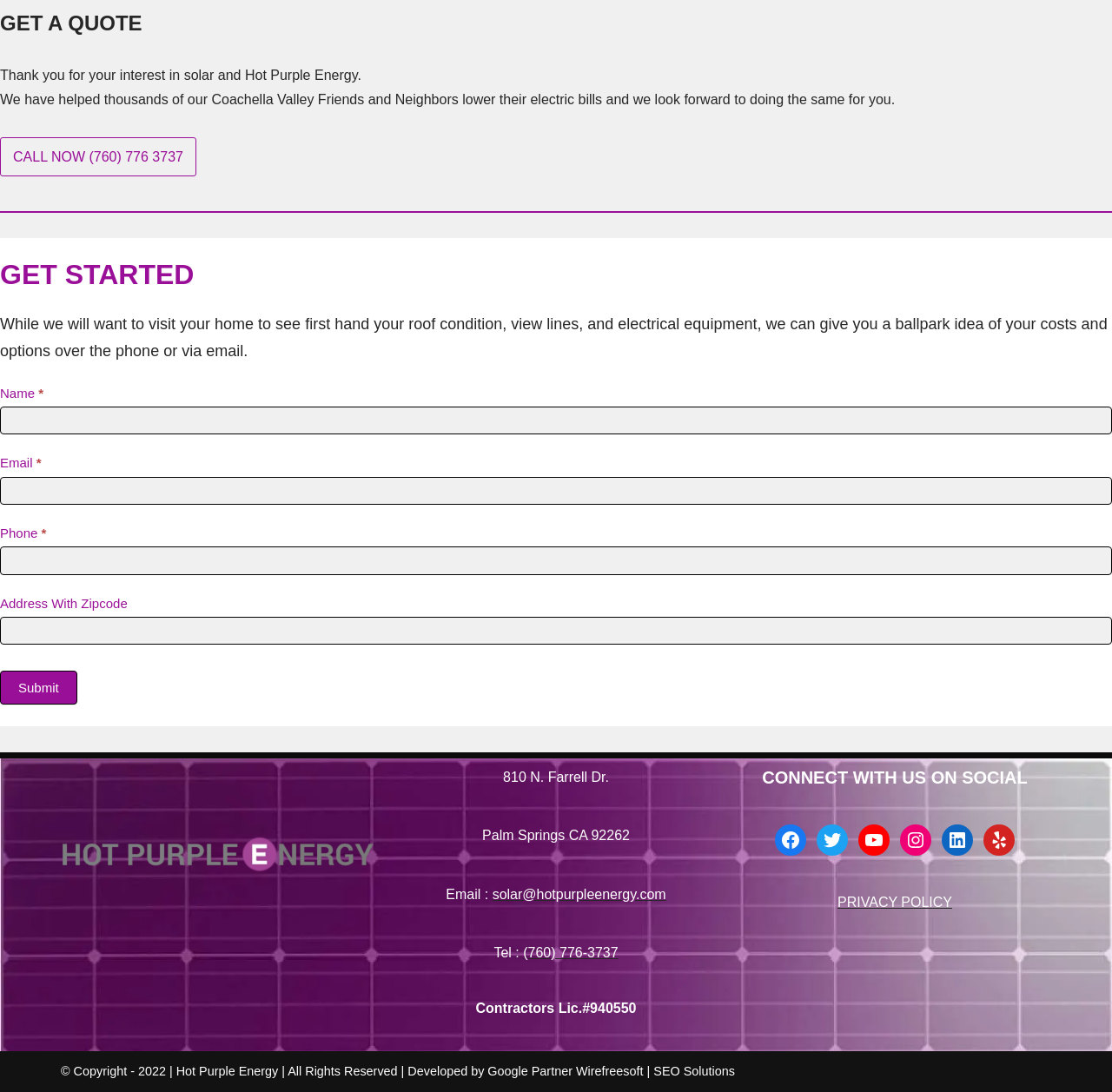Calculate the bounding box coordinates of the UI element given the description: "parent_node: Phone * name="item_meta[8]"".

[0.0, 0.501, 1.0, 0.526]